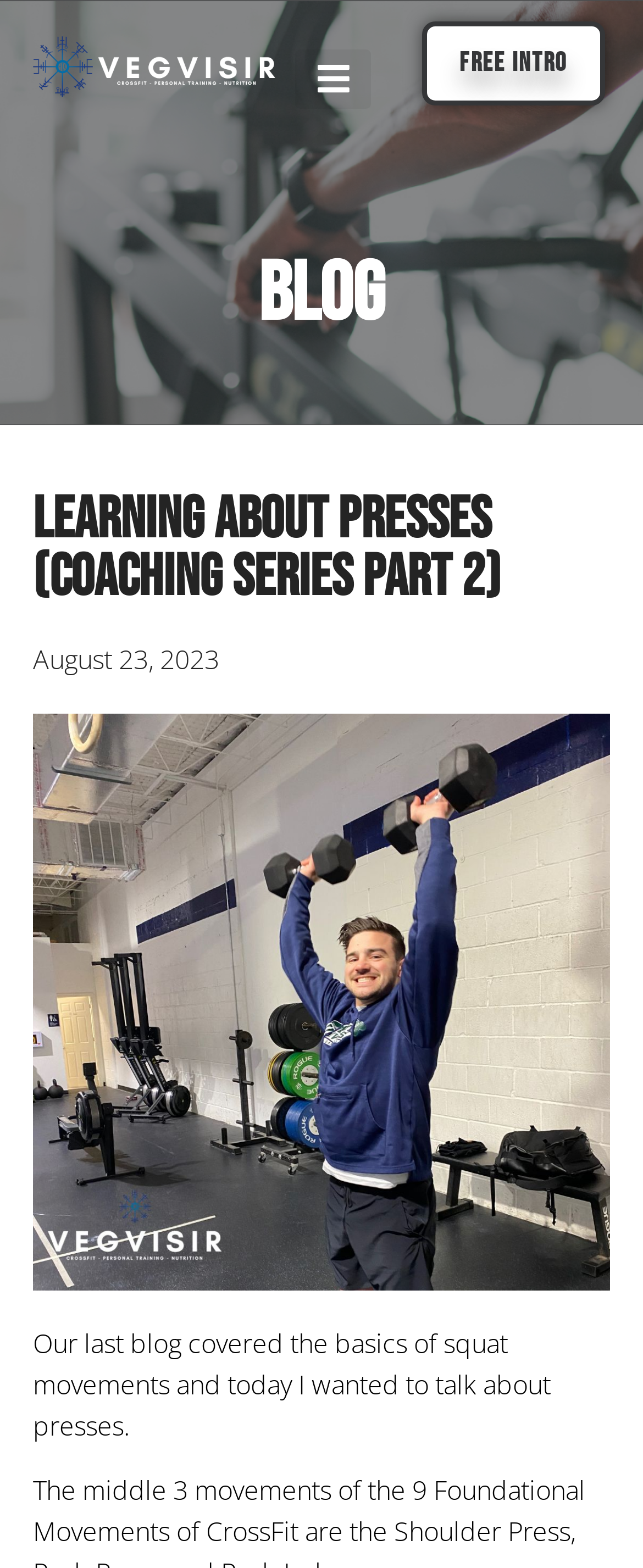Refer to the element description free intro and identify the corresponding bounding box in the screenshot. Format the coordinates as (top-left x, top-left y, bottom-right x, bottom-right y) with values in the range of 0 to 1.

[0.655, 0.013, 0.94, 0.067]